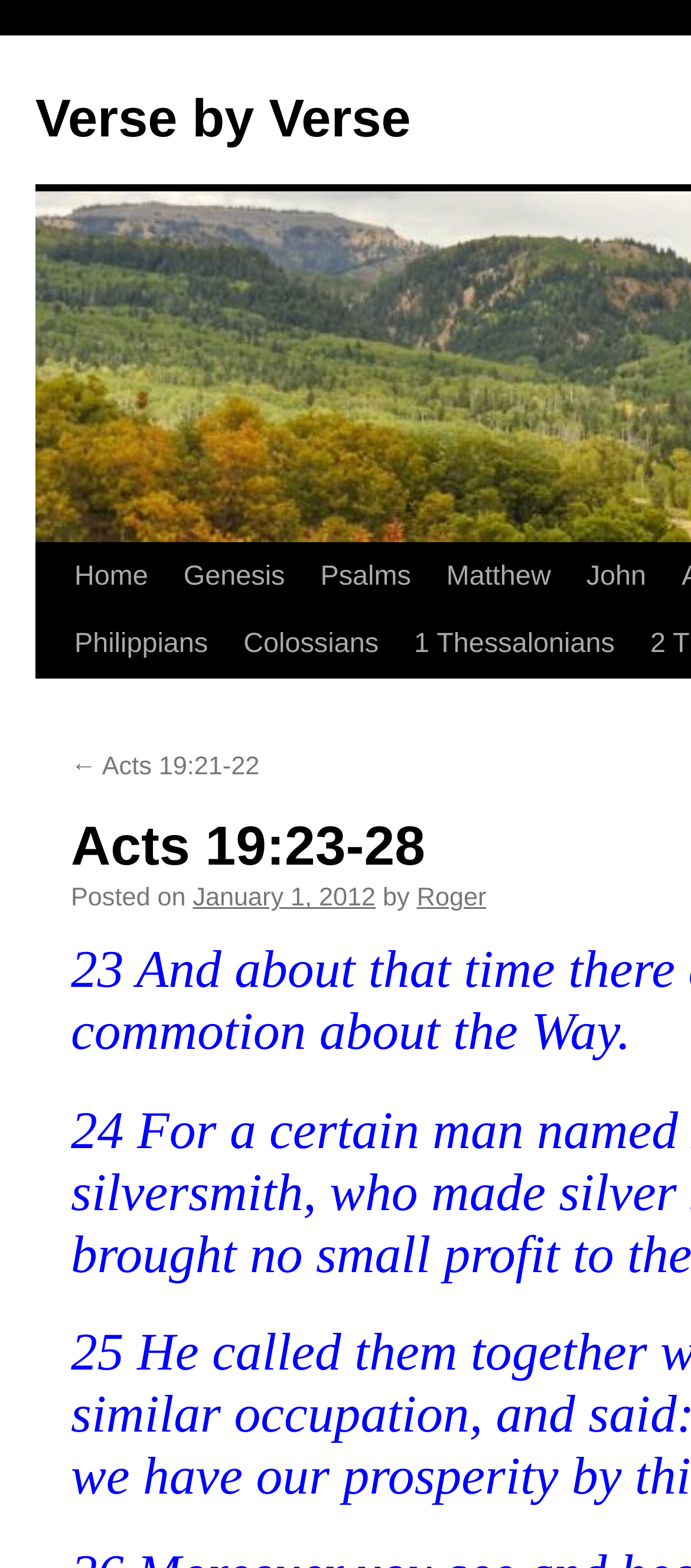Find the bounding box coordinates of the element to click in order to complete the given instruction: "View previous verse Acts 19:21-22."

[0.103, 0.48, 0.375, 0.498]